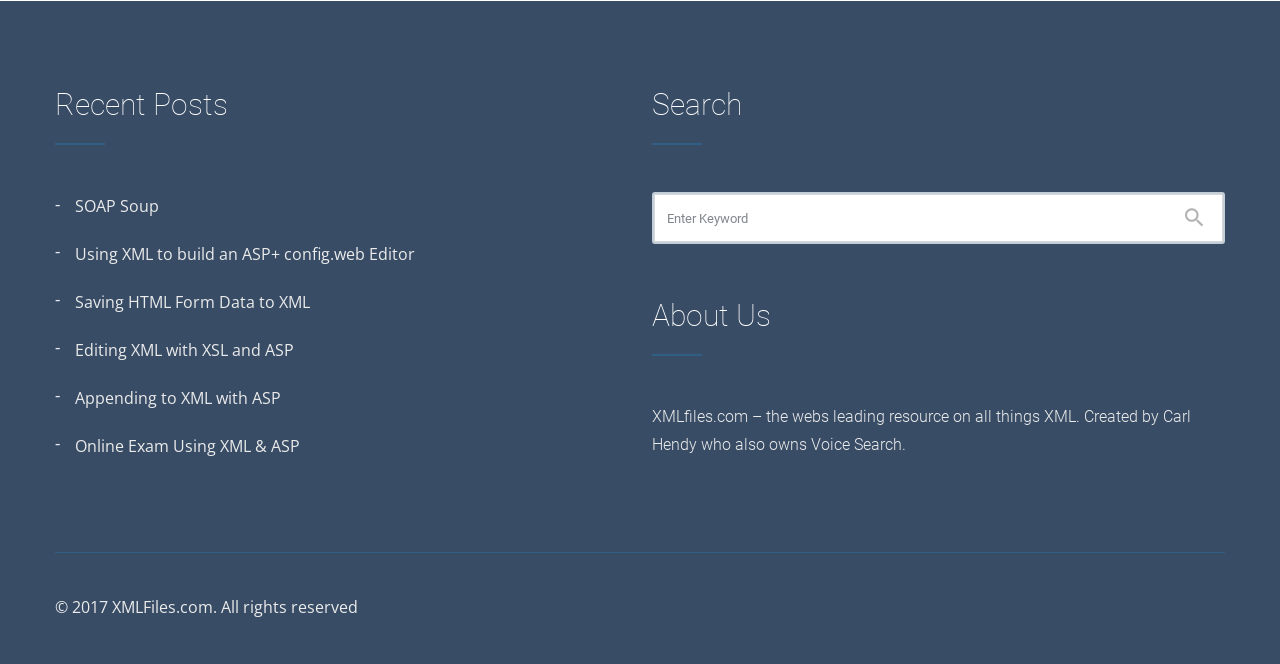Highlight the bounding box coordinates of the region I should click on to meet the following instruction: "Click on 'SOAP Soup'".

[0.059, 0.292, 0.491, 0.328]